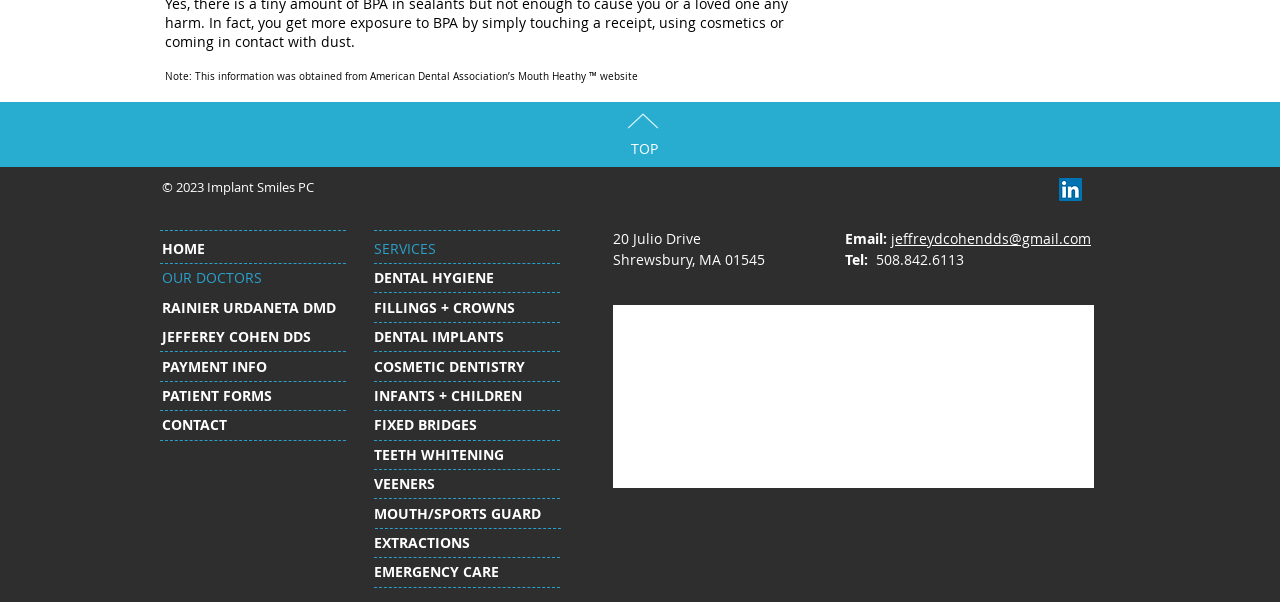Please determine the bounding box coordinates of the element to click in order to execute the following instruction: "View the DENTAL HYGIENE service". The coordinates should be four float numbers between 0 and 1, specified as [left, top, right, bottom].

[0.292, 0.446, 0.386, 0.477]